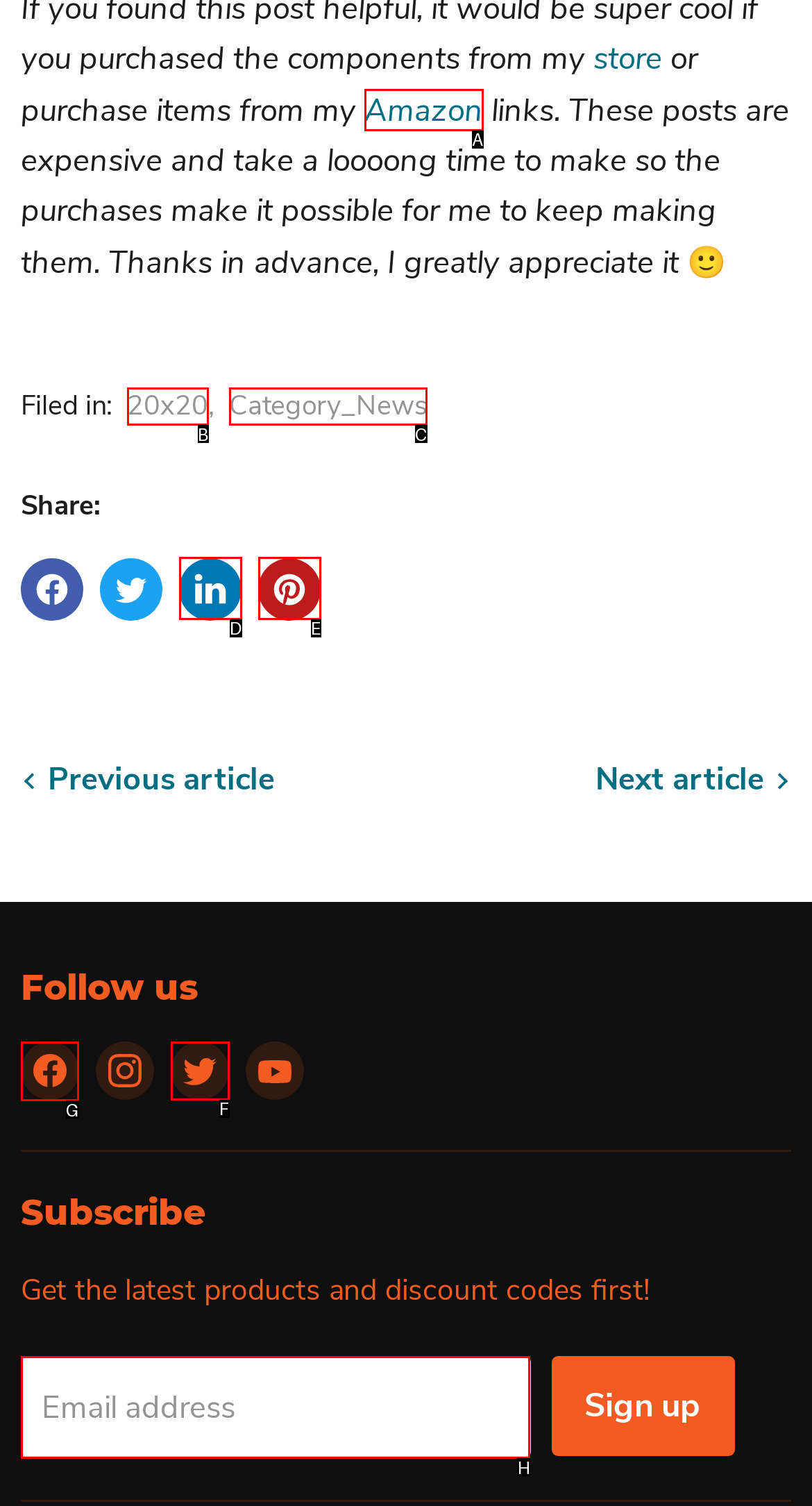Identify the correct choice to execute this task: Find us on Facebook
Respond with the letter corresponding to the right option from the available choices.

G